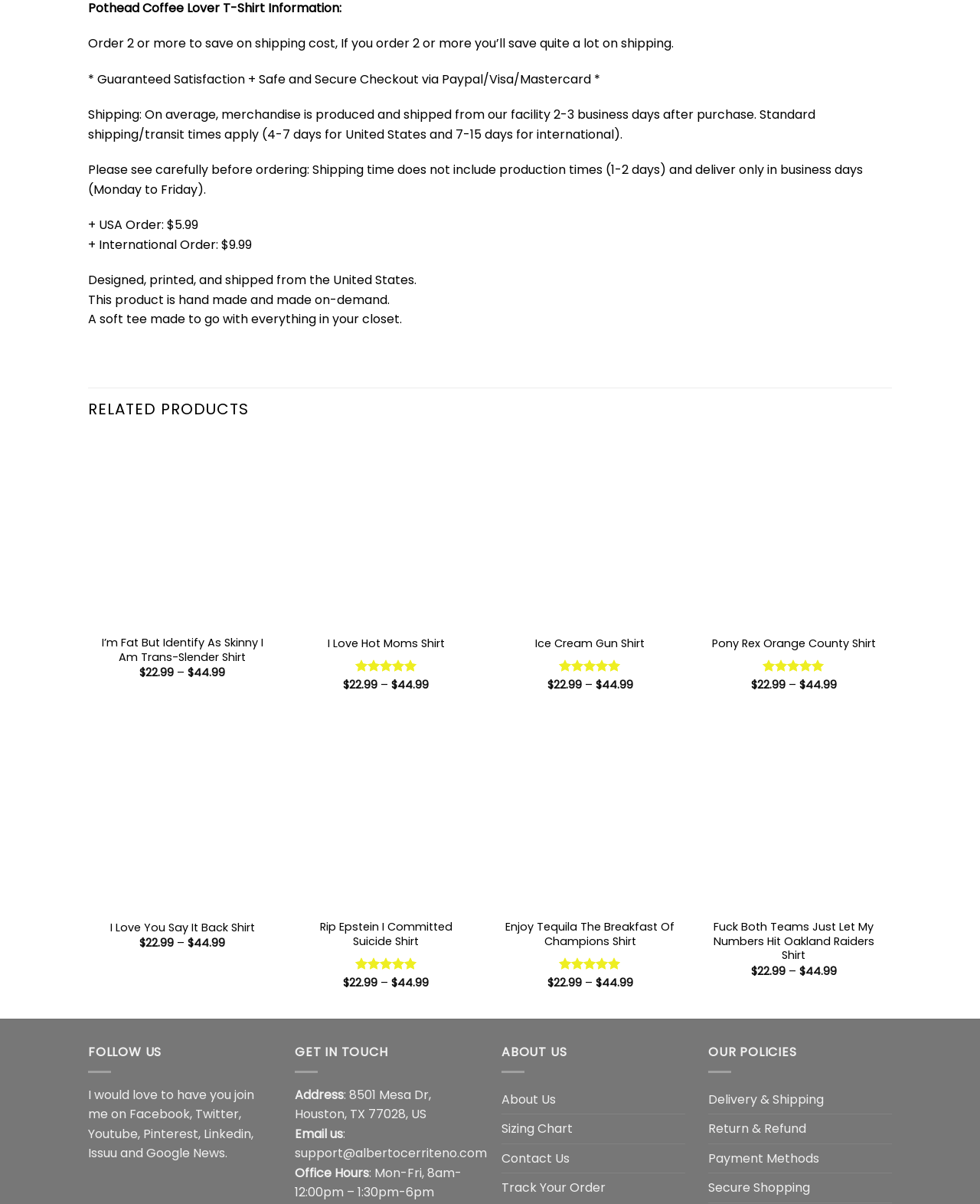Give a concise answer using one word or a phrase to the following question:
What is the production time for the shirts?

1-2 days